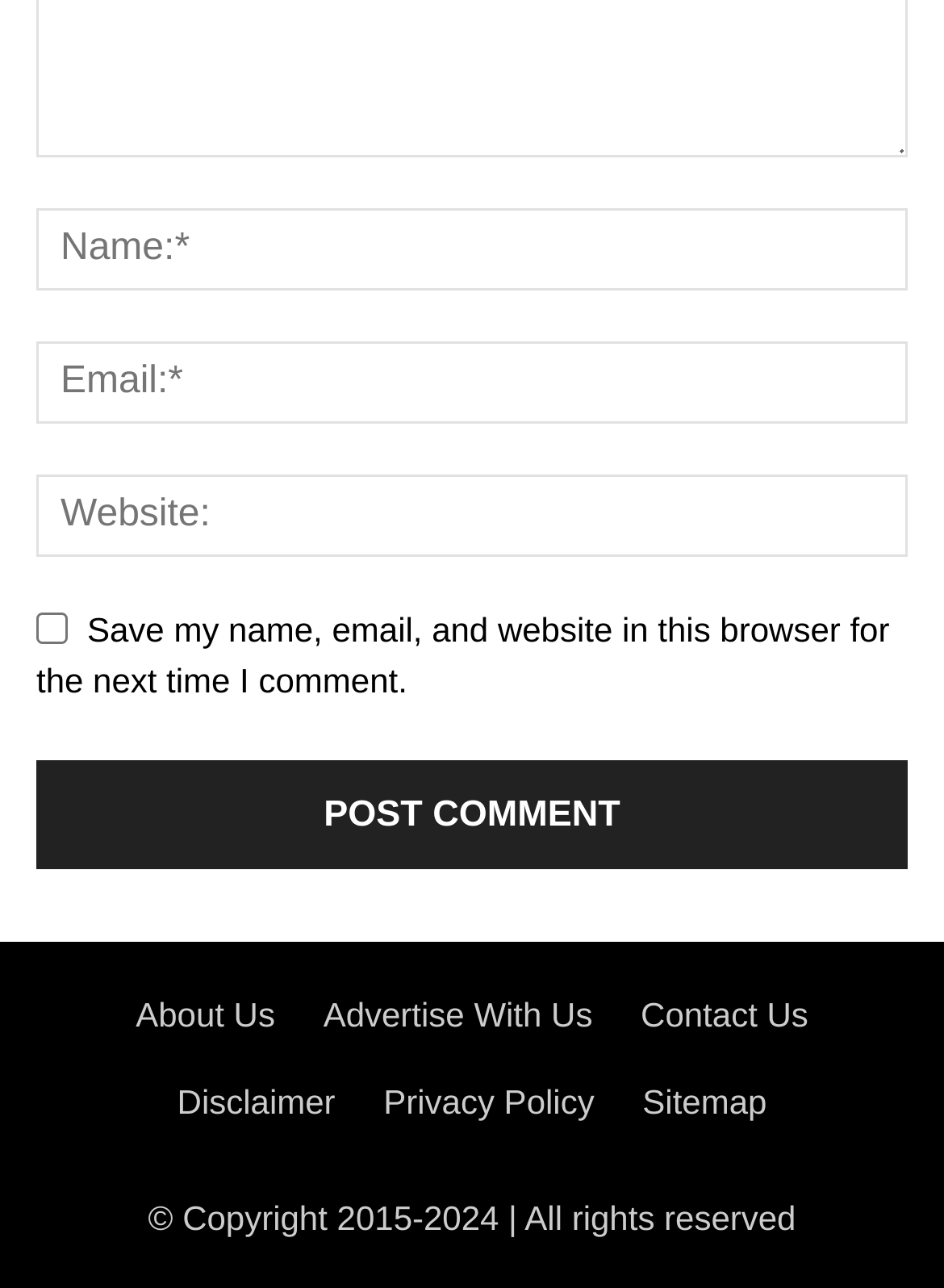Given the description of a UI element: "Disclaimer", identify the bounding box coordinates of the matching element in the webpage screenshot.

[0.188, 0.841, 0.355, 0.871]